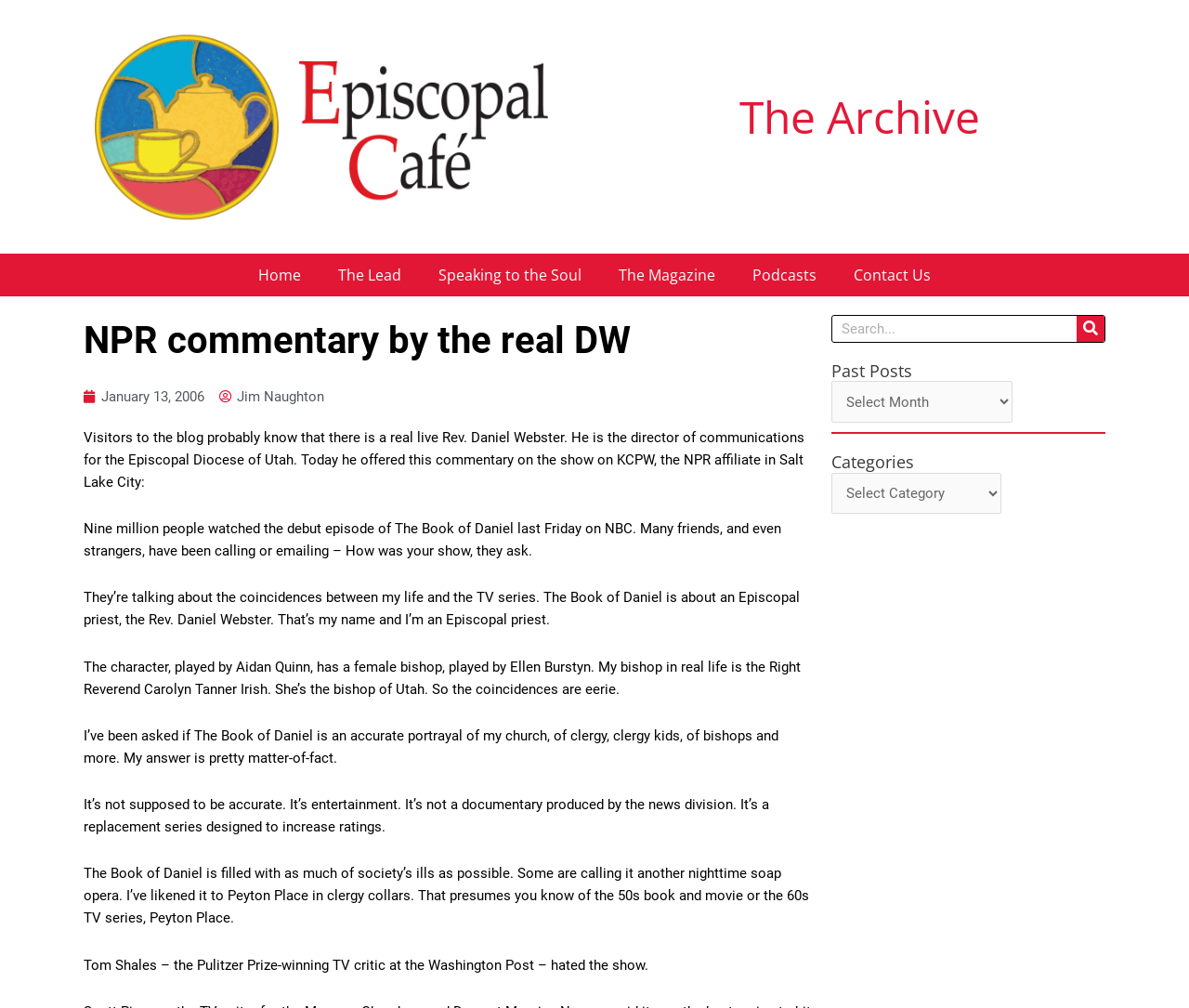What is the name of the blog?
Please look at the screenshot and answer using one word or phrase.

Episcopal Cafe